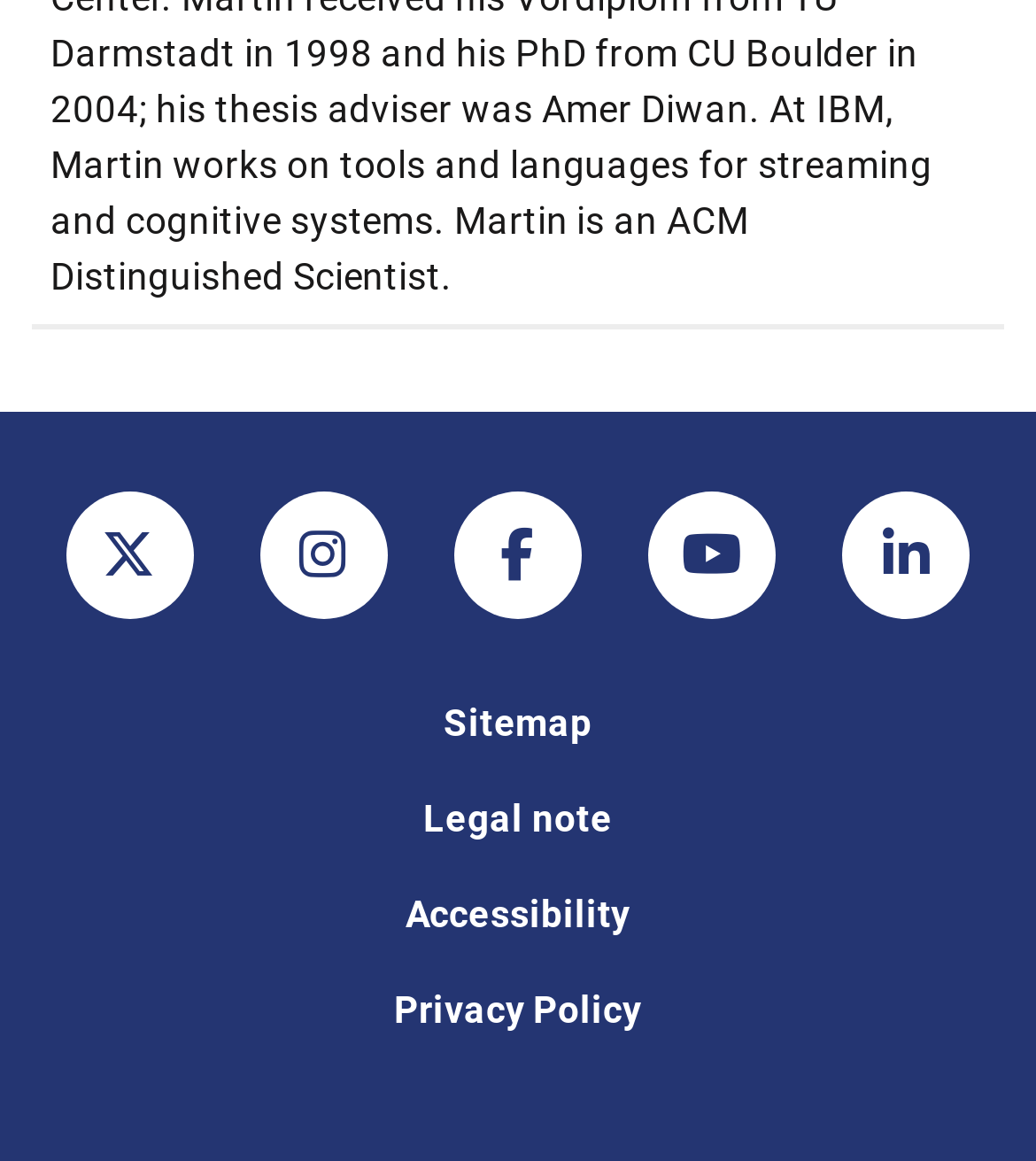Please identify the bounding box coordinates of the clickable area that will allow you to execute the instruction: "Check Accessibility".

[0.391, 0.769, 0.609, 0.806]